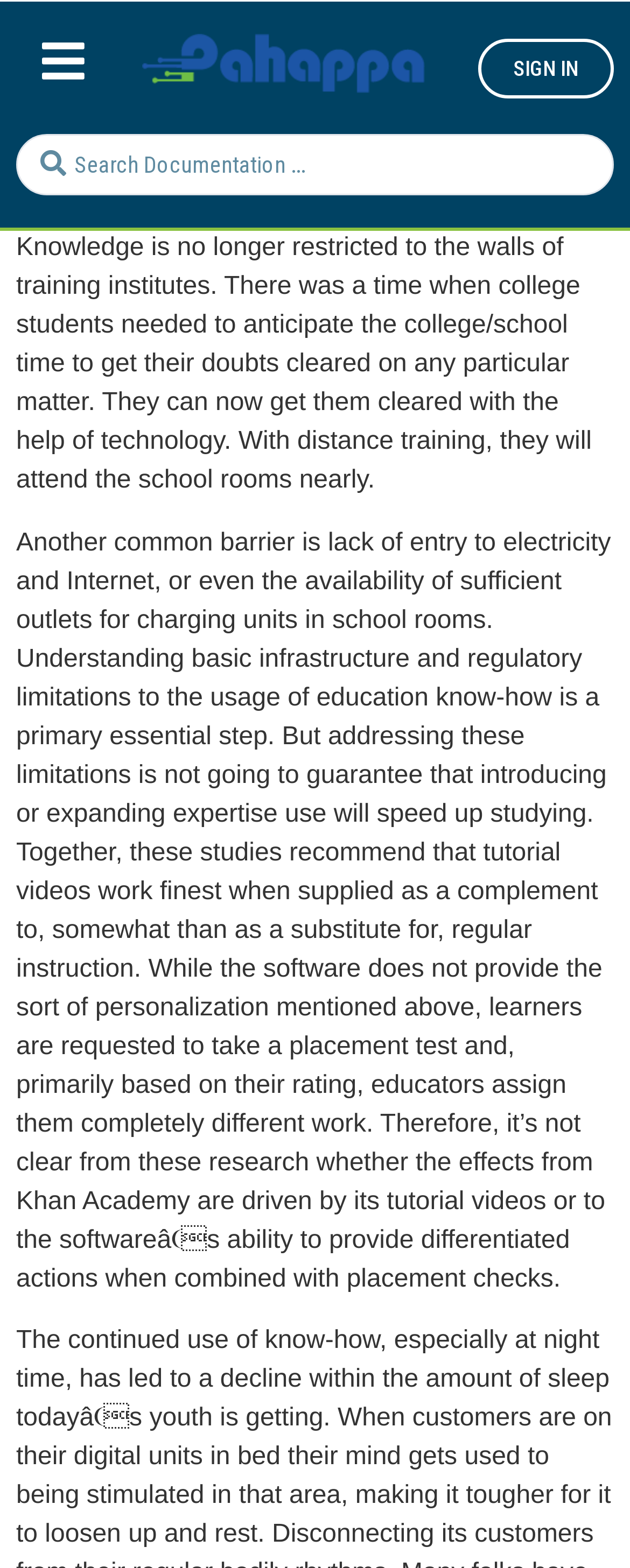Please determine the bounding box coordinates of the element to click on in order to accomplish the following task: "Search Documentation". Ensure the coordinates are four float numbers ranging from 0 to 1, i.e., [left, top, right, bottom].

[0.026, 0.085, 0.974, 0.125]